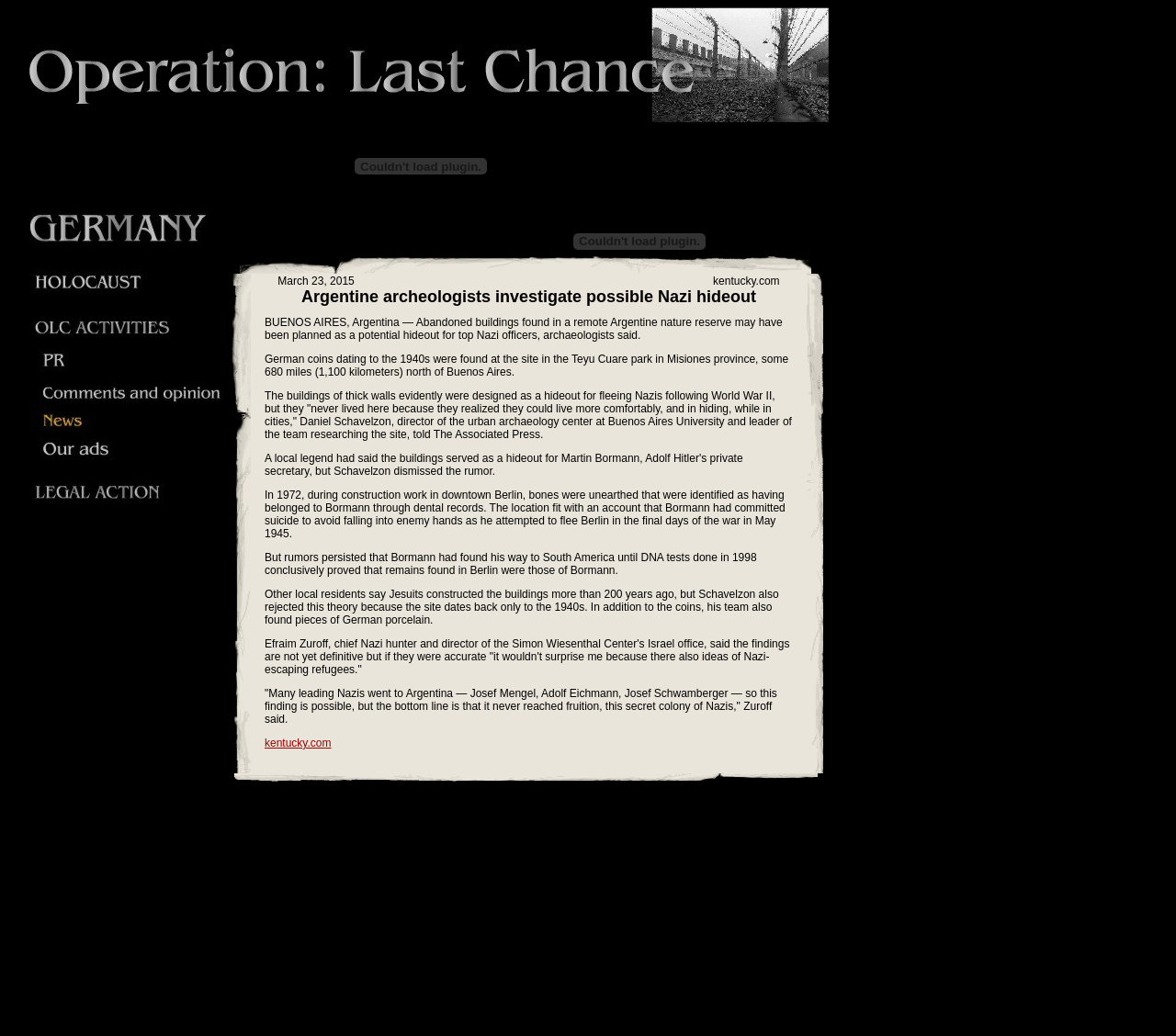Bounding box coordinates are specified in the format (top-left x, top-left y, bottom-right x, bottom-right y). All values are floating point numbers bounded between 0 and 1. Please provide the bounding box coordinate of the region this sentence describes: One2One

None